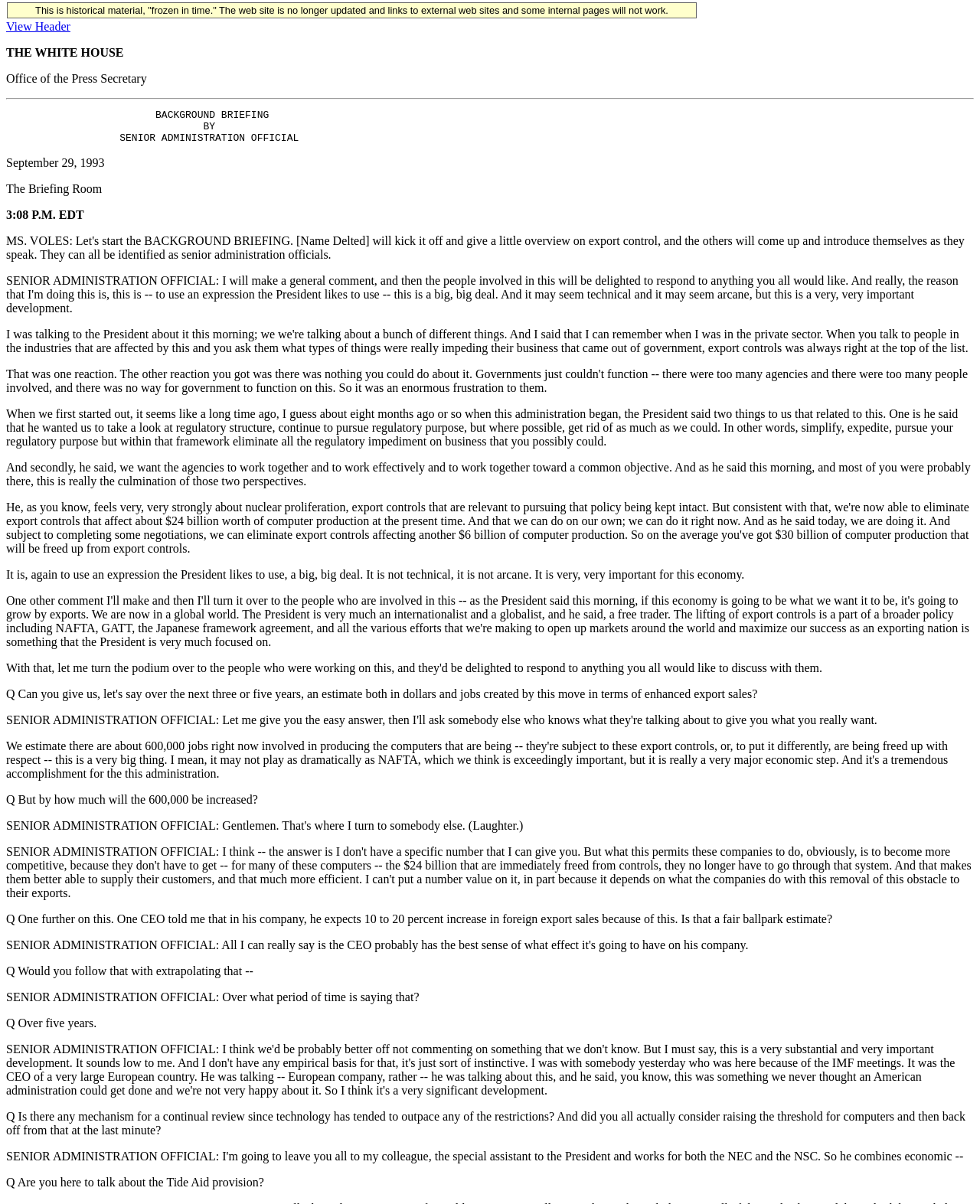What is the time of the briefing?
Please provide a comprehensive answer based on the contents of the image.

I found the time of the briefing by looking at the StaticText element with the content '3:08 P.M. EDT' which is located below the date 'September 29, 1993'.